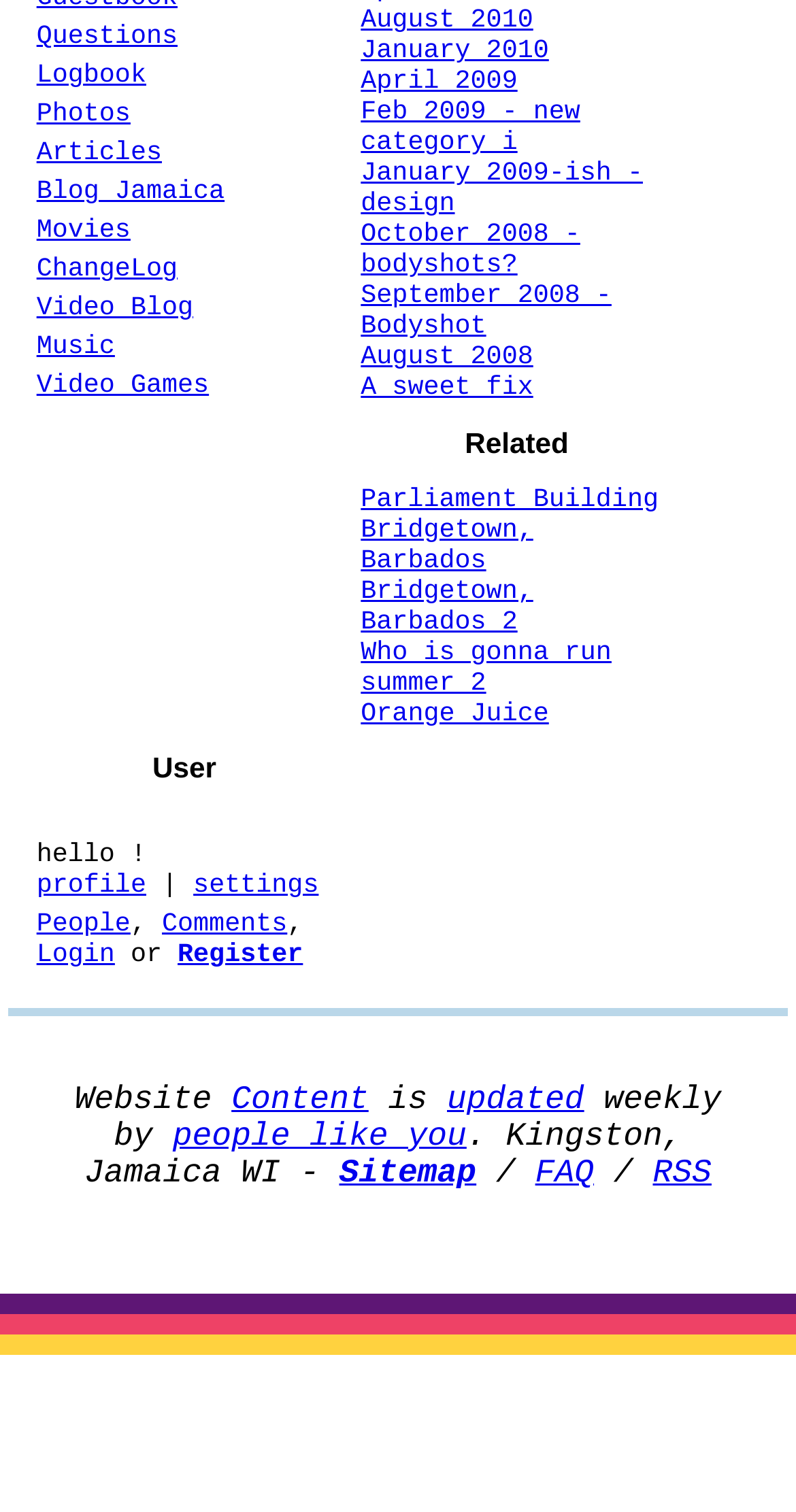Please reply with a single word or brief phrase to the question: 
What are the main categories on this website?

Questions, Logbook, Photos, etc.